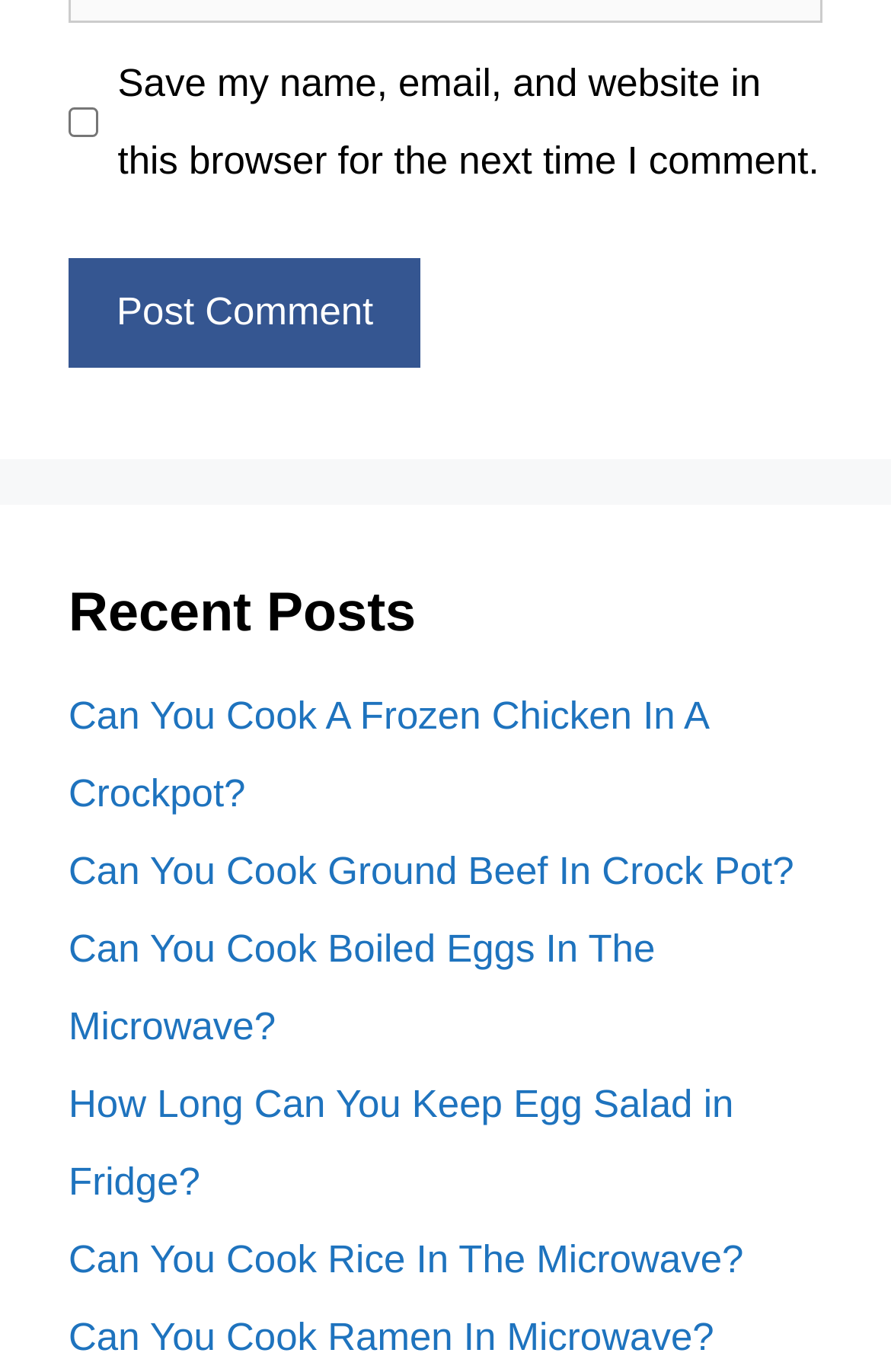Locate the bounding box coordinates of the clickable region to complete the following instruction: "Click the link to read about cooking a frozen chicken in a crockpot."

[0.077, 0.506, 0.794, 0.594]